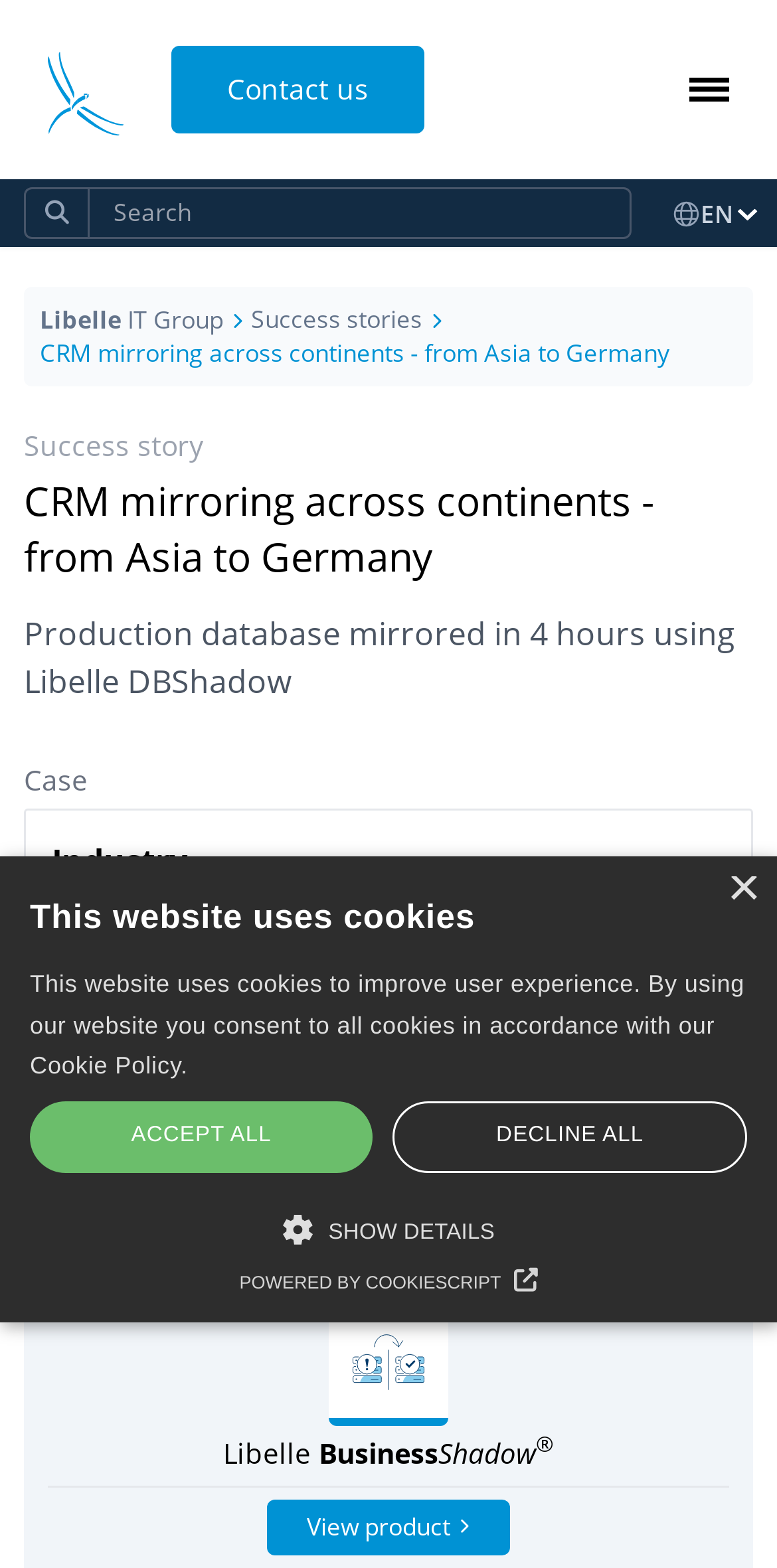What is the company name of the logo on the top left?
Please provide a comprehensive answer to the question based on the webpage screenshot.

The logo on the top left of the webpage is identified as 'Libelle IT Group logo' based on the image description, and the link text 'Libelle IT Group' is also associated with it, indicating that it is the company logo.